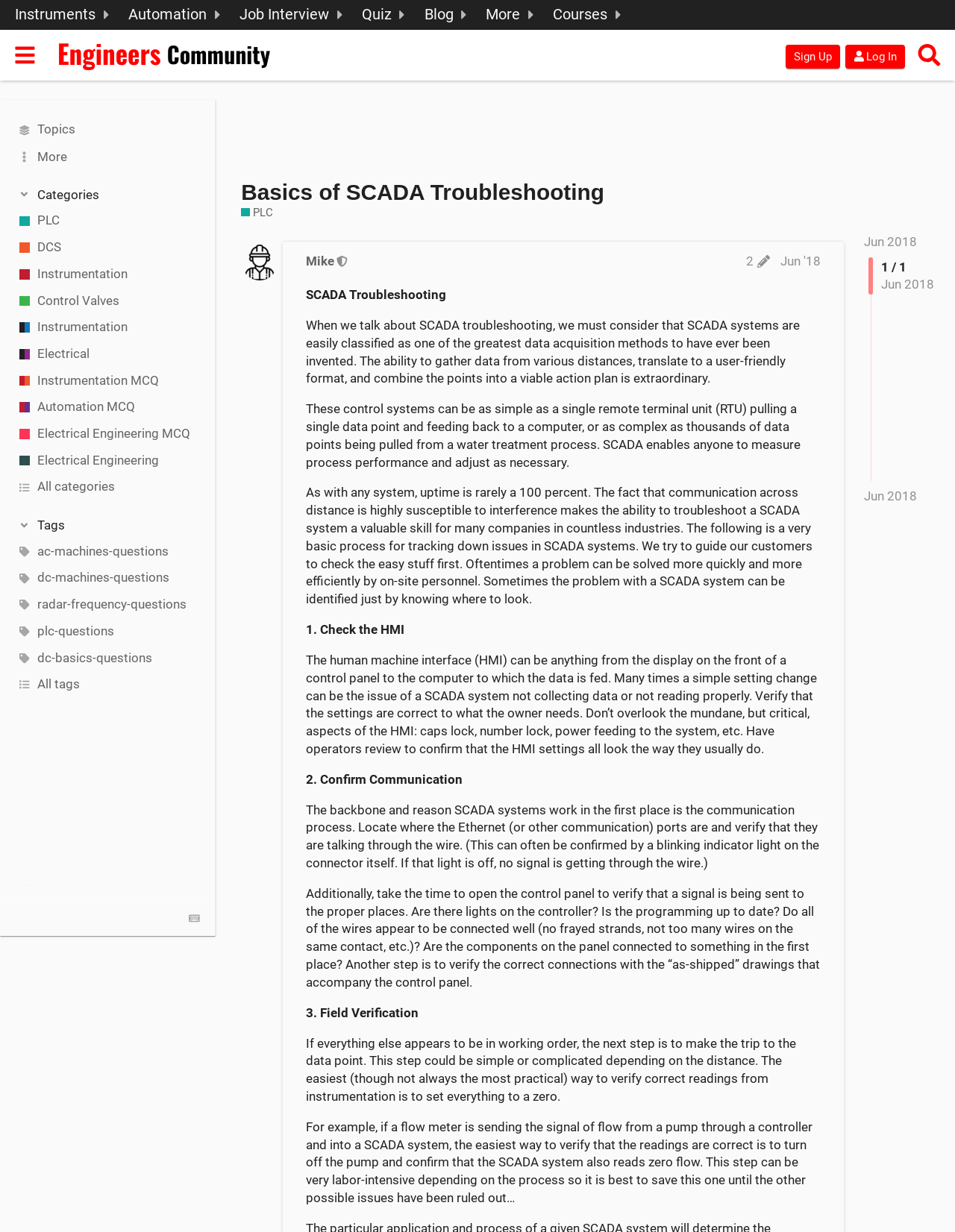Please mark the clickable region by giving the bounding box coordinates needed to complete this instruction: "Read the 'Basics of SCADA Troubleshooting' article".

[0.252, 0.145, 0.918, 0.167]